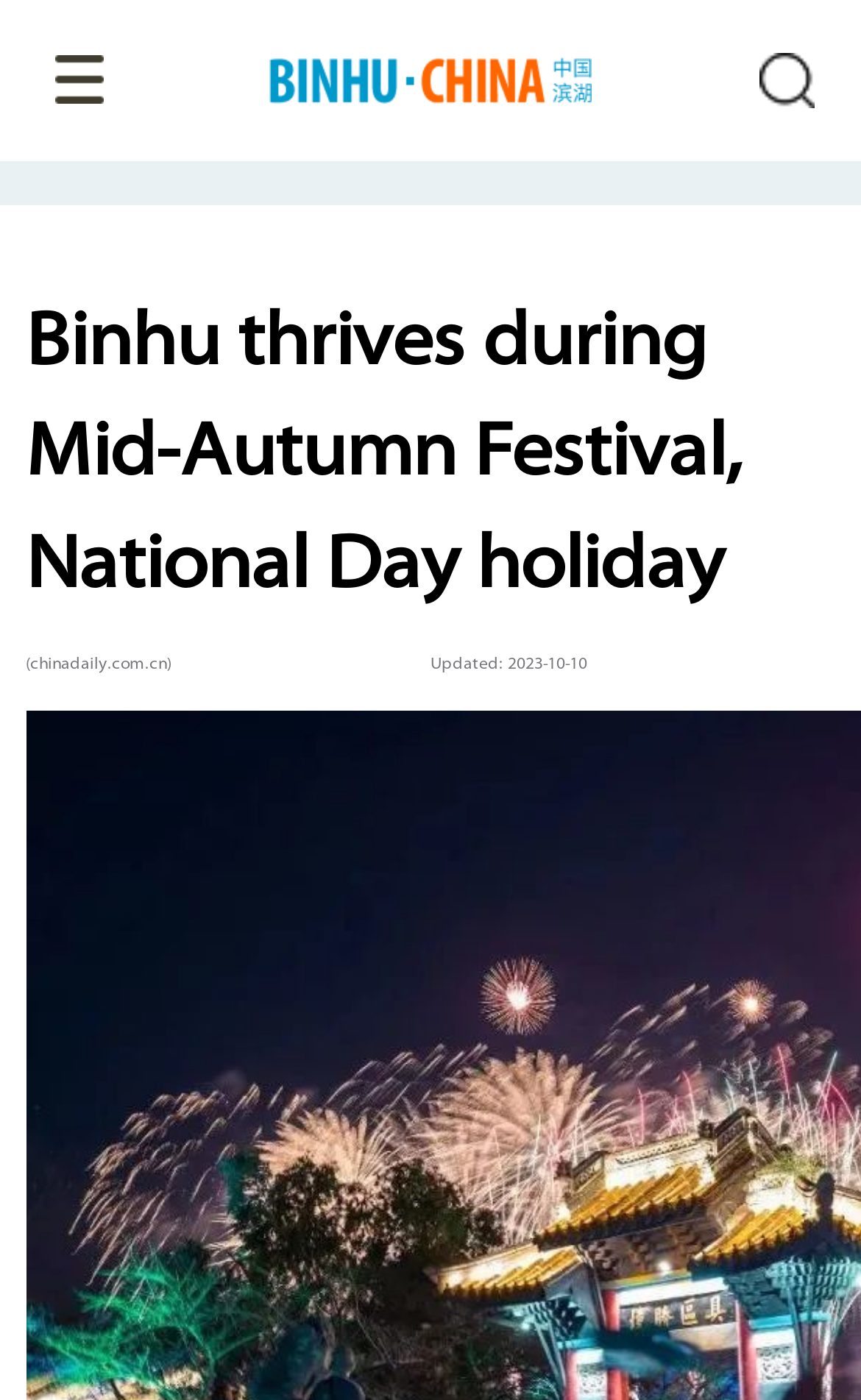Please respond to the question with a concise word or phrase:
How many major scenic spots are there?

16